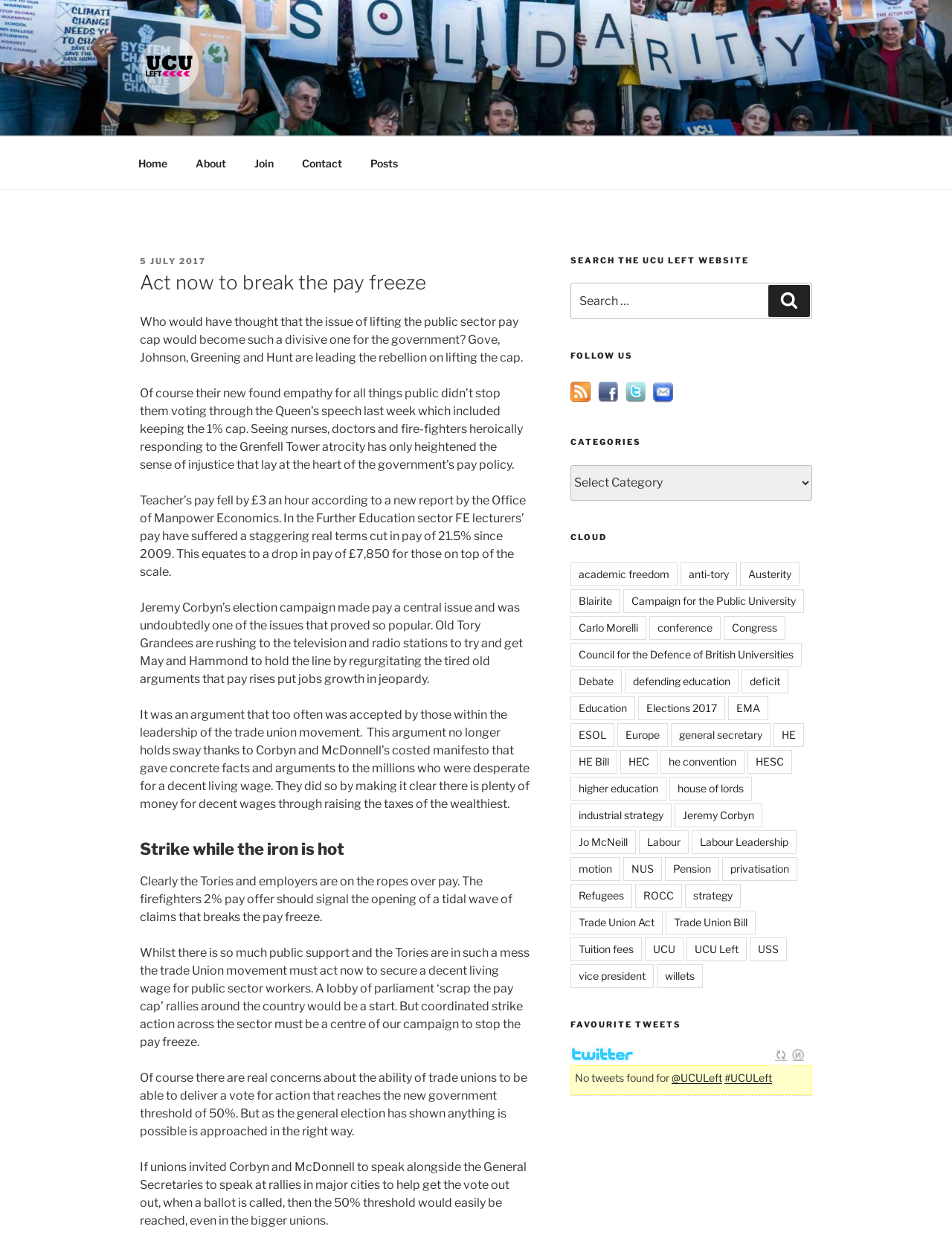Determine the bounding box coordinates of the element's region needed to click to follow the instruction: "Follow on Facebook". Provide these coordinates as four float numbers between 0 and 1, formatted as [left, top, right, bottom].

[0.628, 0.308, 0.649, 0.325]